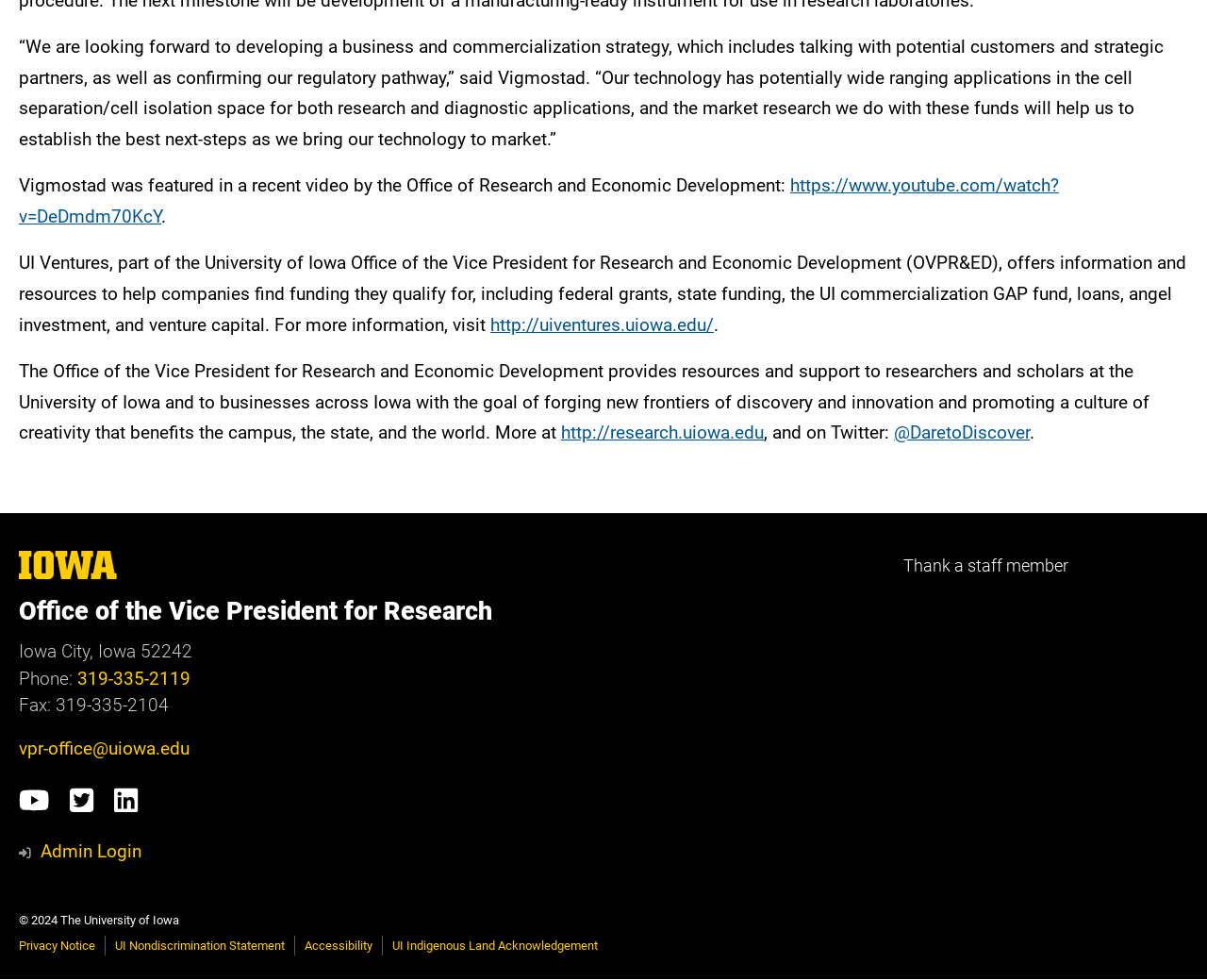Find the bounding box of the UI element described as: "UI Nondiscrimination Statement". The bounding box coordinates should be given as four float values between 0 and 1, i.e., [left, top, right, bottom].

[0.095, 0.957, 0.236, 0.972]